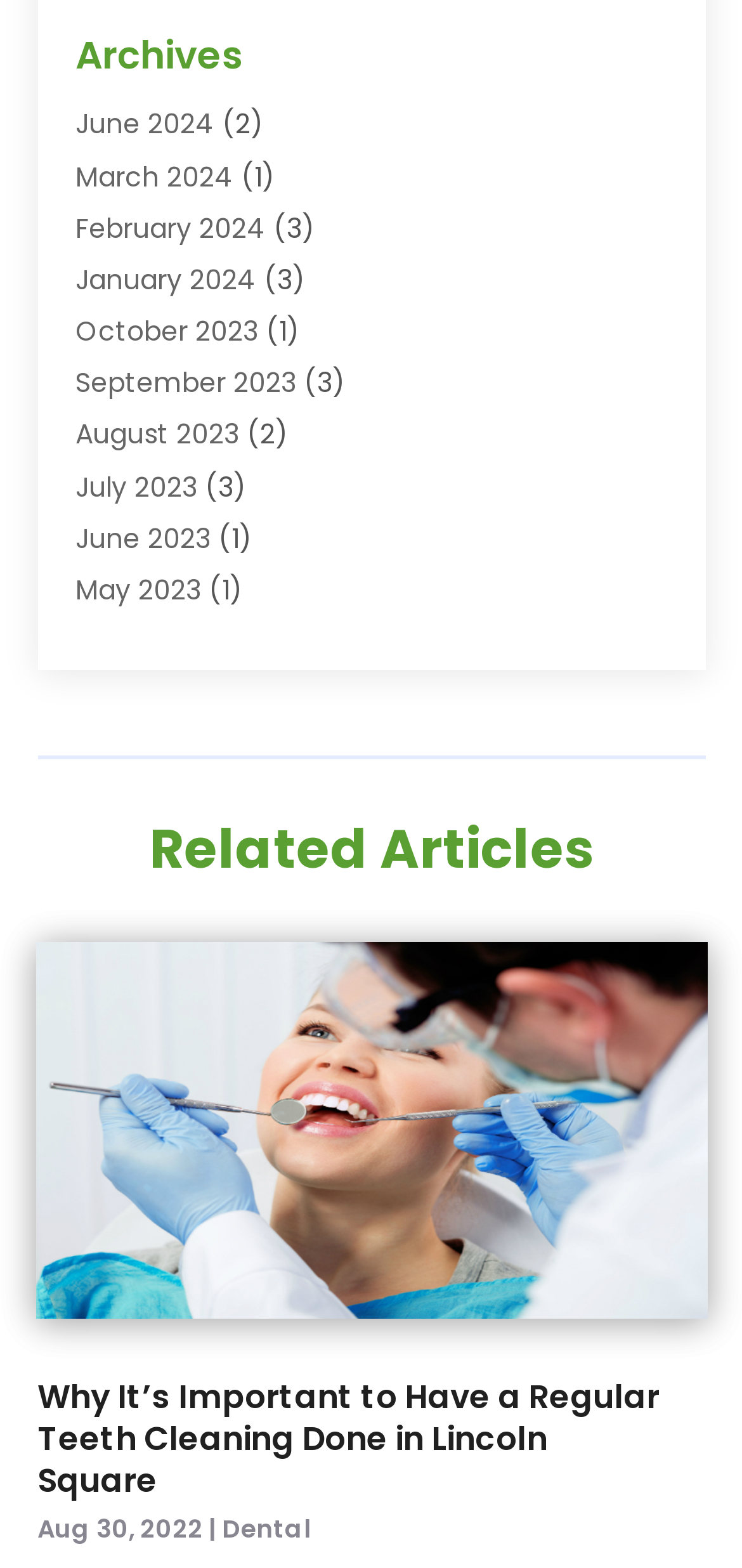Please determine the bounding box coordinates of the element's region to click for the following instruction: "Read Why It’s Important to Have a Regular Teeth Cleaning Done in Lincoln Square".

[0.047, 0.6, 0.953, 0.841]